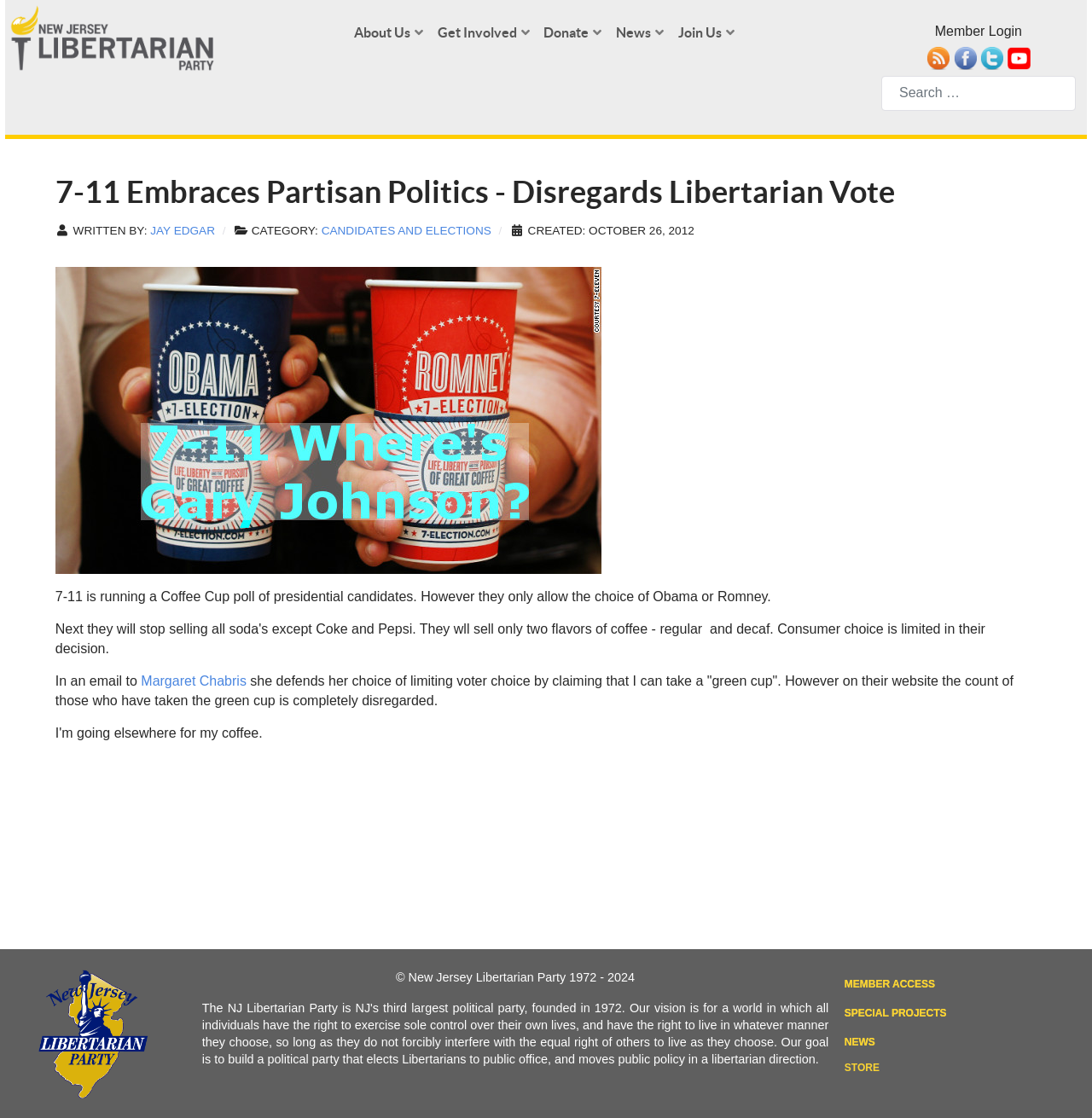Based on the element description, predict the bounding box coordinates (top-left x, top-left y, bottom-right x, bottom-right y) for the UI element in the screenshot: parent_node: Member Login

[0.849, 0.045, 0.87, 0.058]